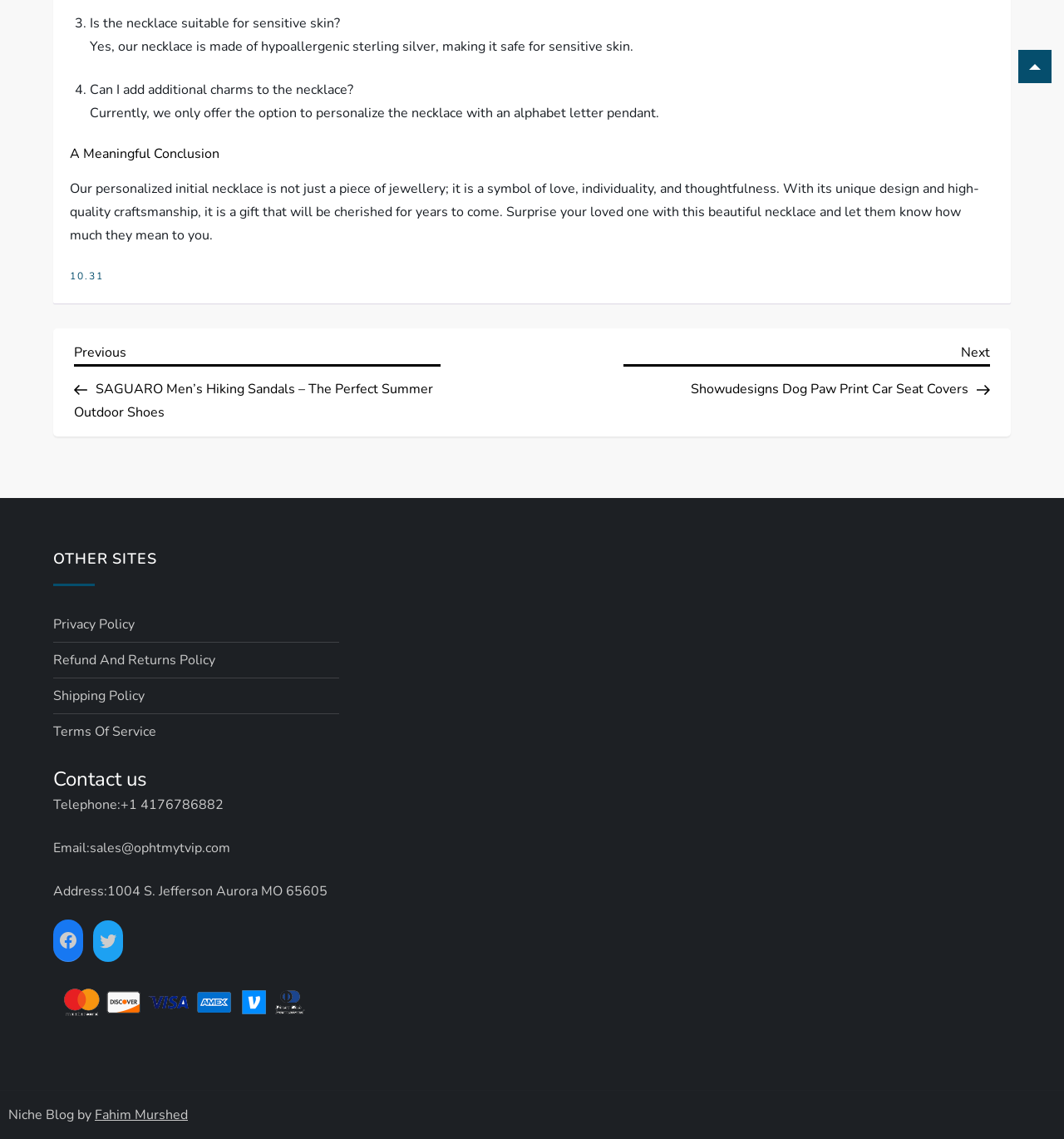What is the telephone number for contact?
Refer to the image and provide a one-word or short phrase answer.

+1 4176786882